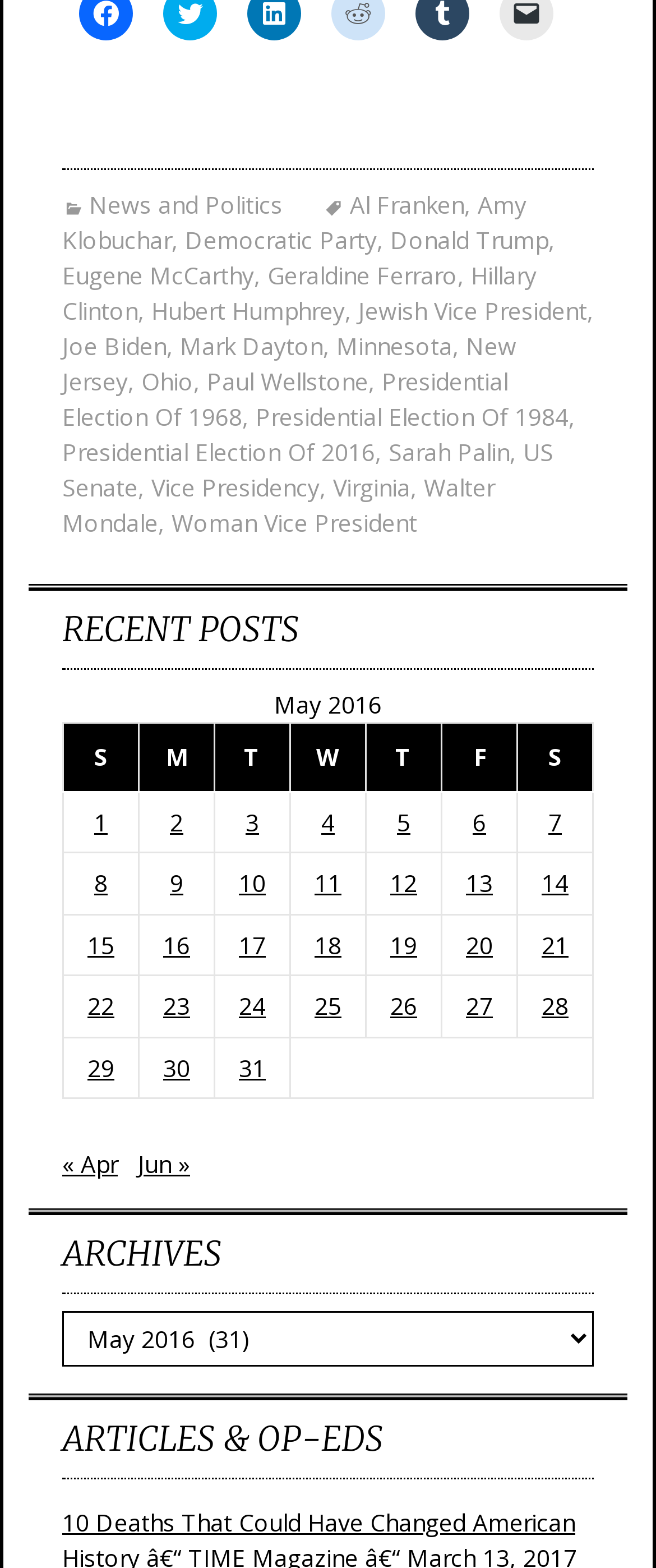Bounding box coordinates are specified in the format (top-left x, top-left y, bottom-right x, bottom-right y). All values are floating point numbers bounded between 0 and 1. Please provide the bounding box coordinate of the region this sentence describes: News and Politics

[0.095, 0.12, 0.431, 0.141]